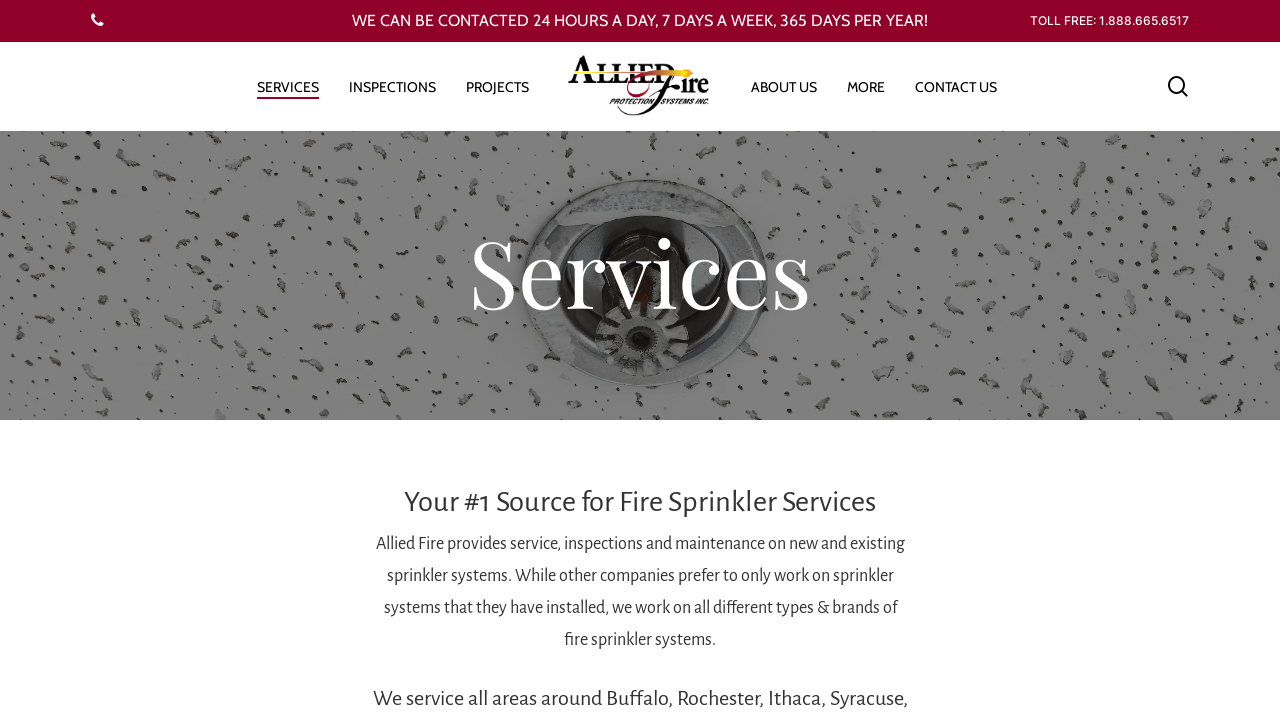Based on the image, provide a detailed response to the question:
How can I search for something on the webpage?

The search bar is located at the top right corner of the webpage, and I can enter my search query in the textbox and hit enter to search or ESC to close.